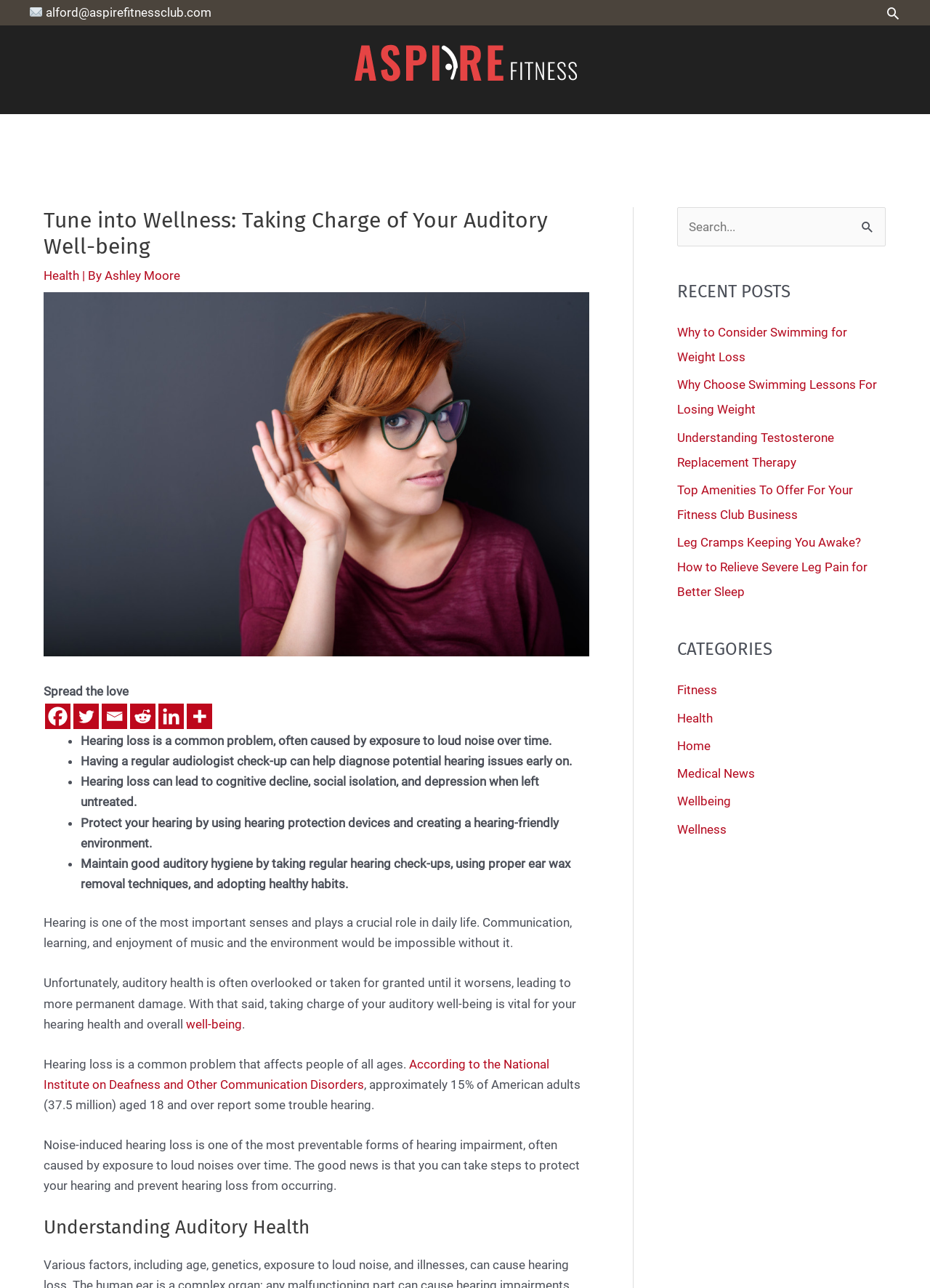Locate the primary heading on the webpage and return its text.

Tune into Wellness: Taking Charge of Your Auditory Well-being